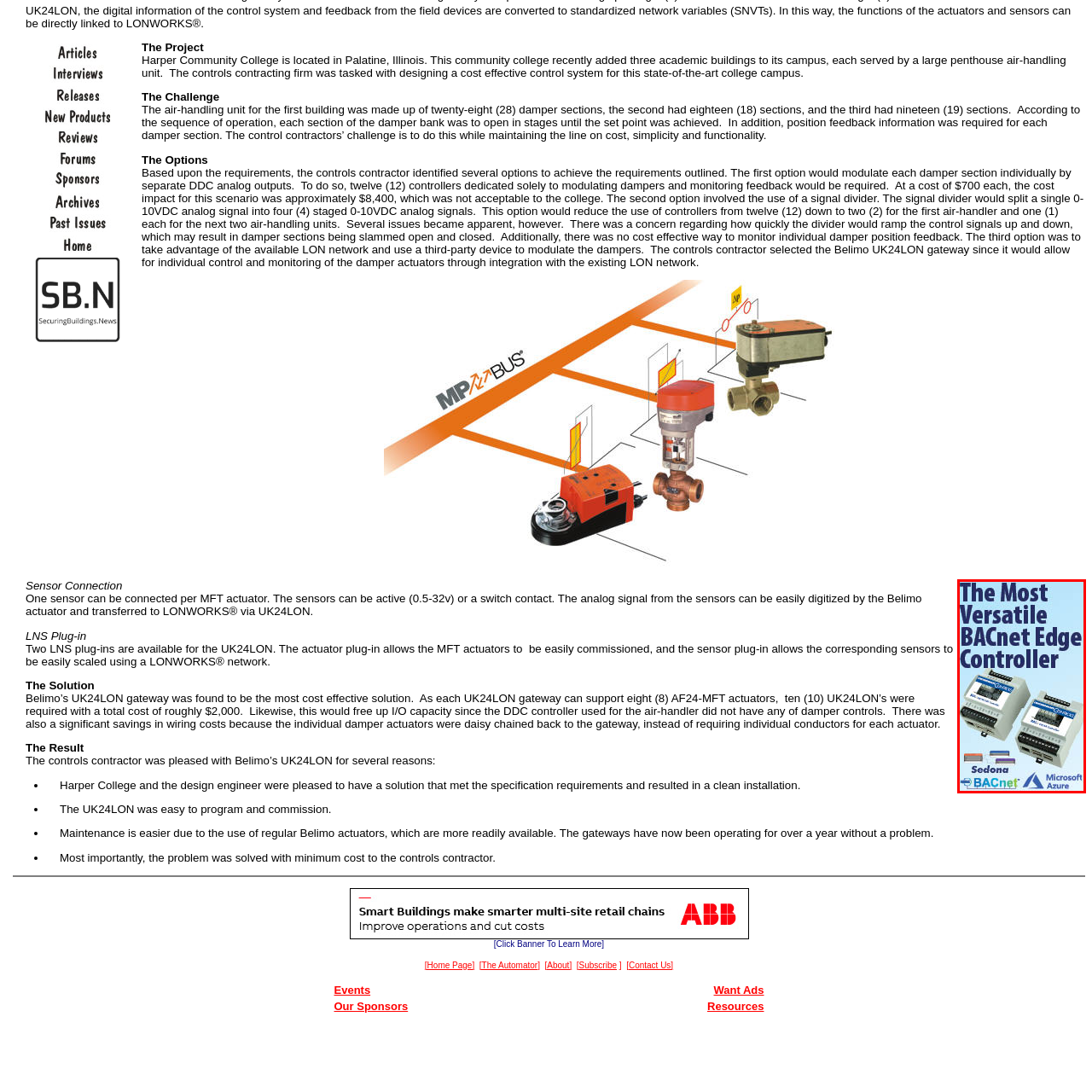What is the name of the platform with a logo below the text? Inspect the image encased in the red bounding box and answer using only one word or a brief phrase.

Sedona